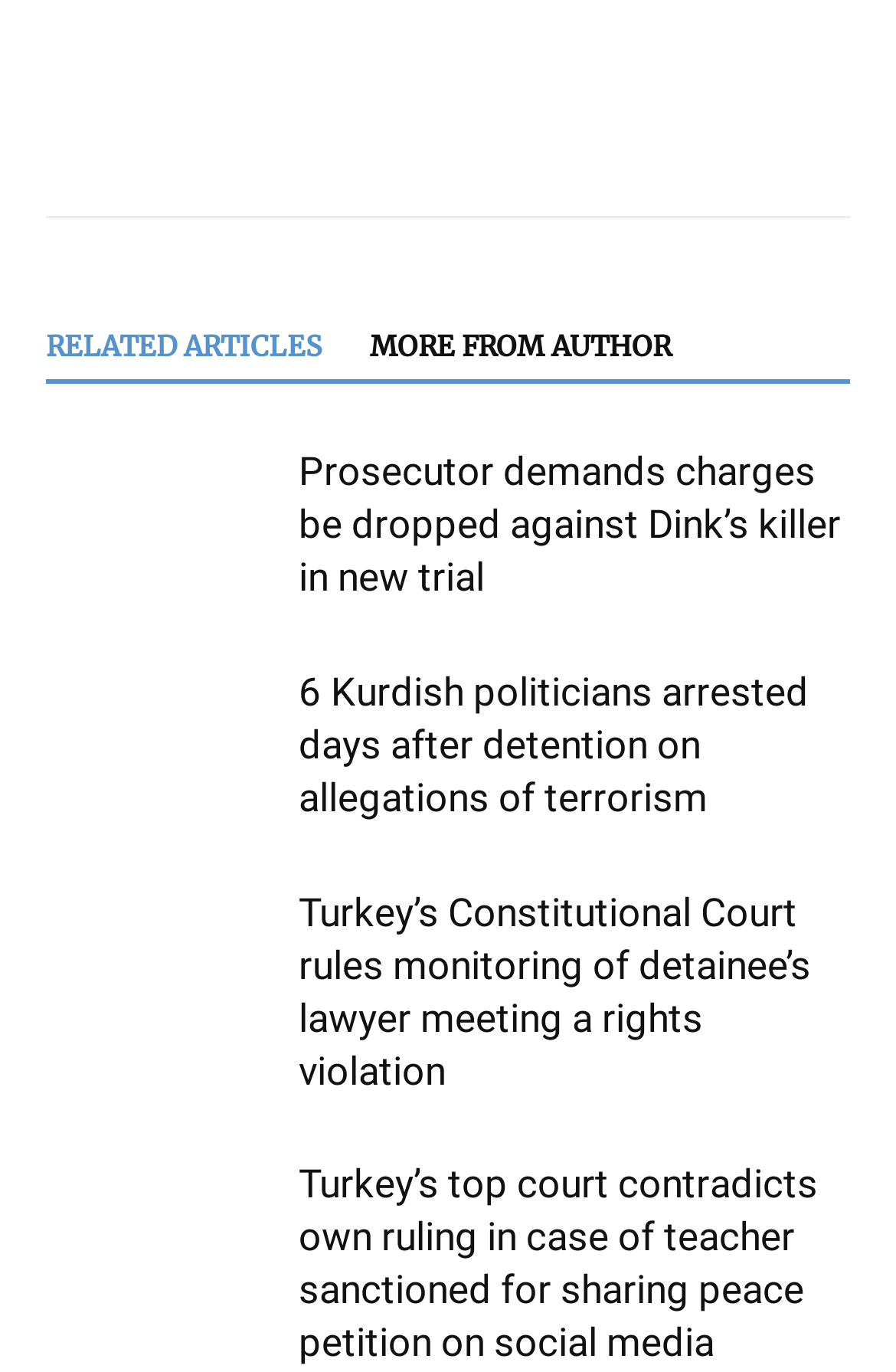Please specify the bounding box coordinates of the element that should be clicked to execute the given instruction: 'View the news about Dink’s killer'. Ensure the coordinates are four float numbers between 0 and 1, expressed as [left, top, right, bottom].

[0.051, 0.325, 0.308, 0.44]